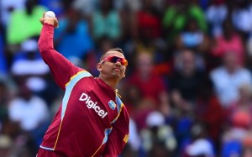What is Sunil Narine's role in the game?
Answer the question with just one word or phrase using the image.

bowler